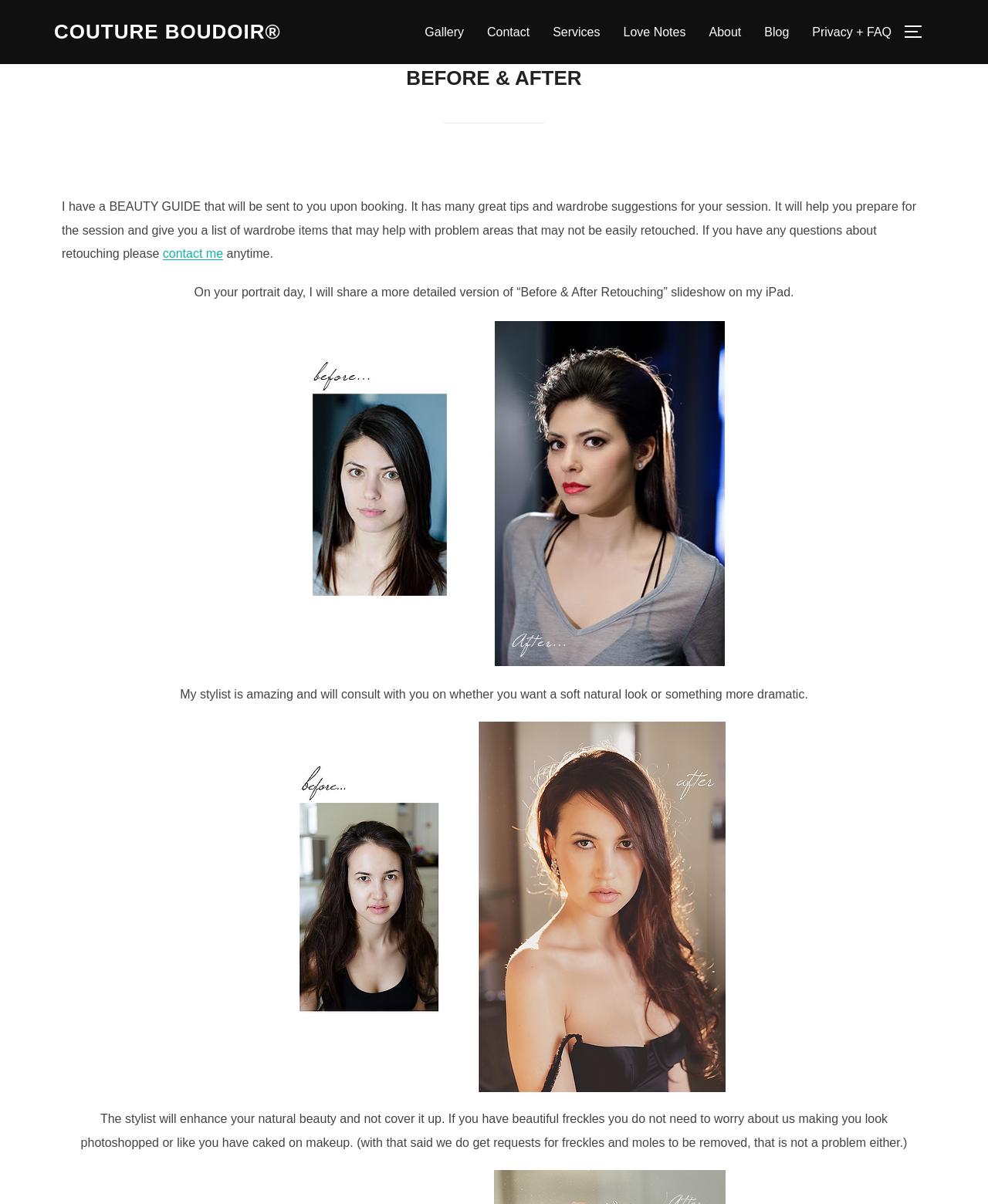Extract the bounding box coordinates for the UI element described by the text: "Gallery". The coordinates should be in the form of [left, top, right, bottom] with values between 0 and 1.

[0.43, 0.014, 0.47, 0.039]